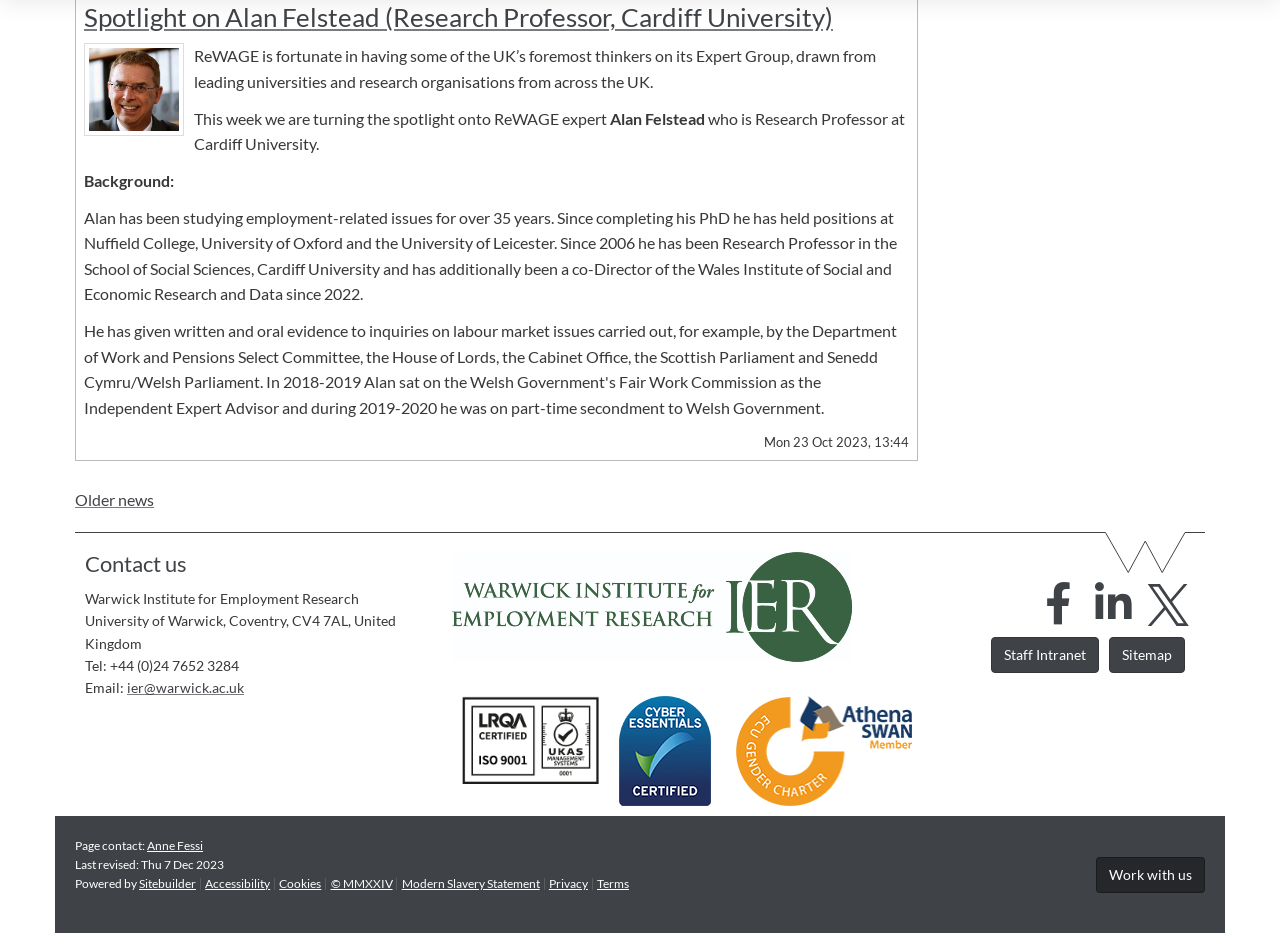Find the bounding box coordinates for the area that must be clicked to perform this action: "Work with us".

[0.856, 0.918, 0.941, 0.957]